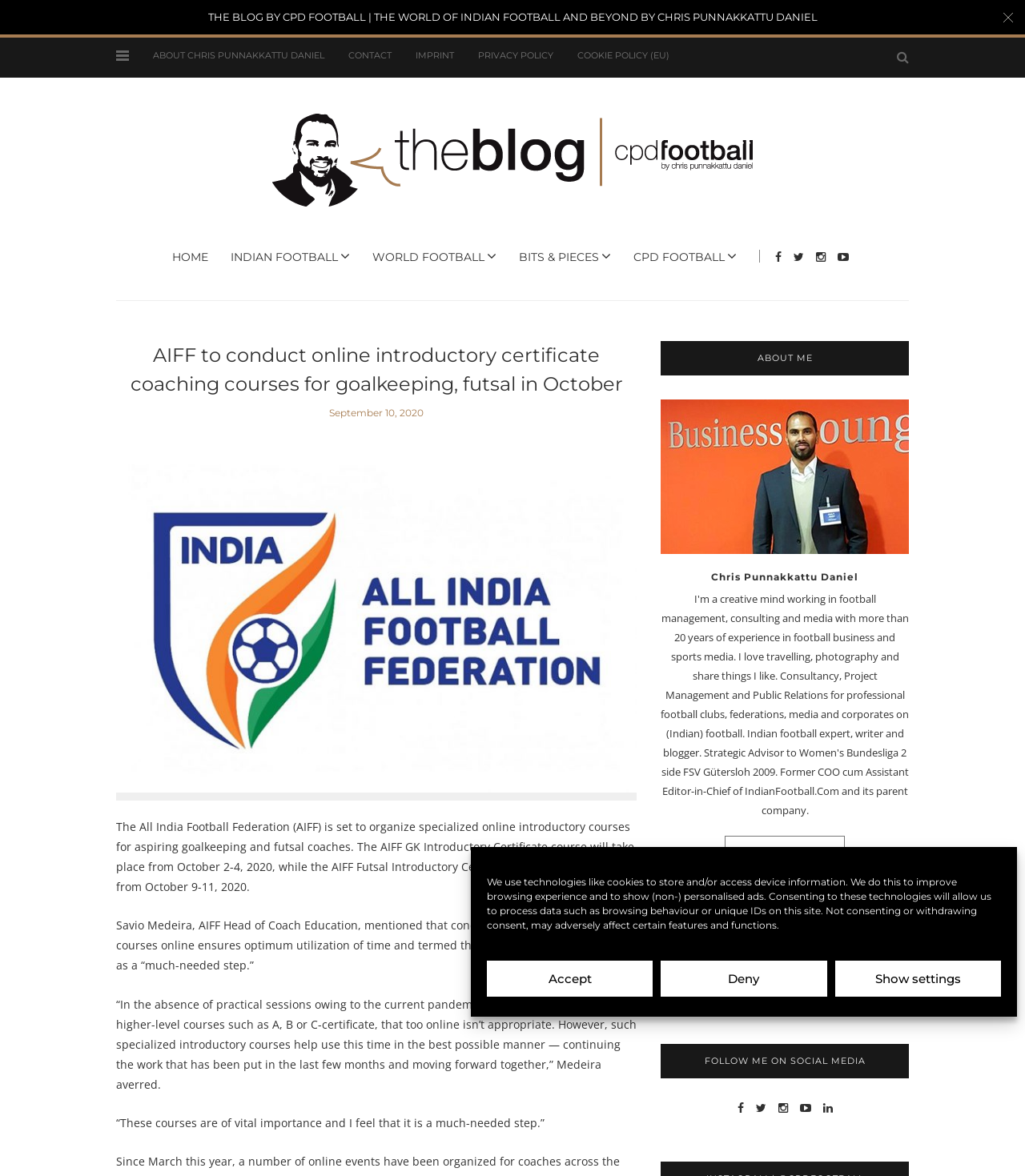Who is the Head of Coach Education at AIFF?
Based on the image, give a one-word or short phrase answer.

Savio Medeira